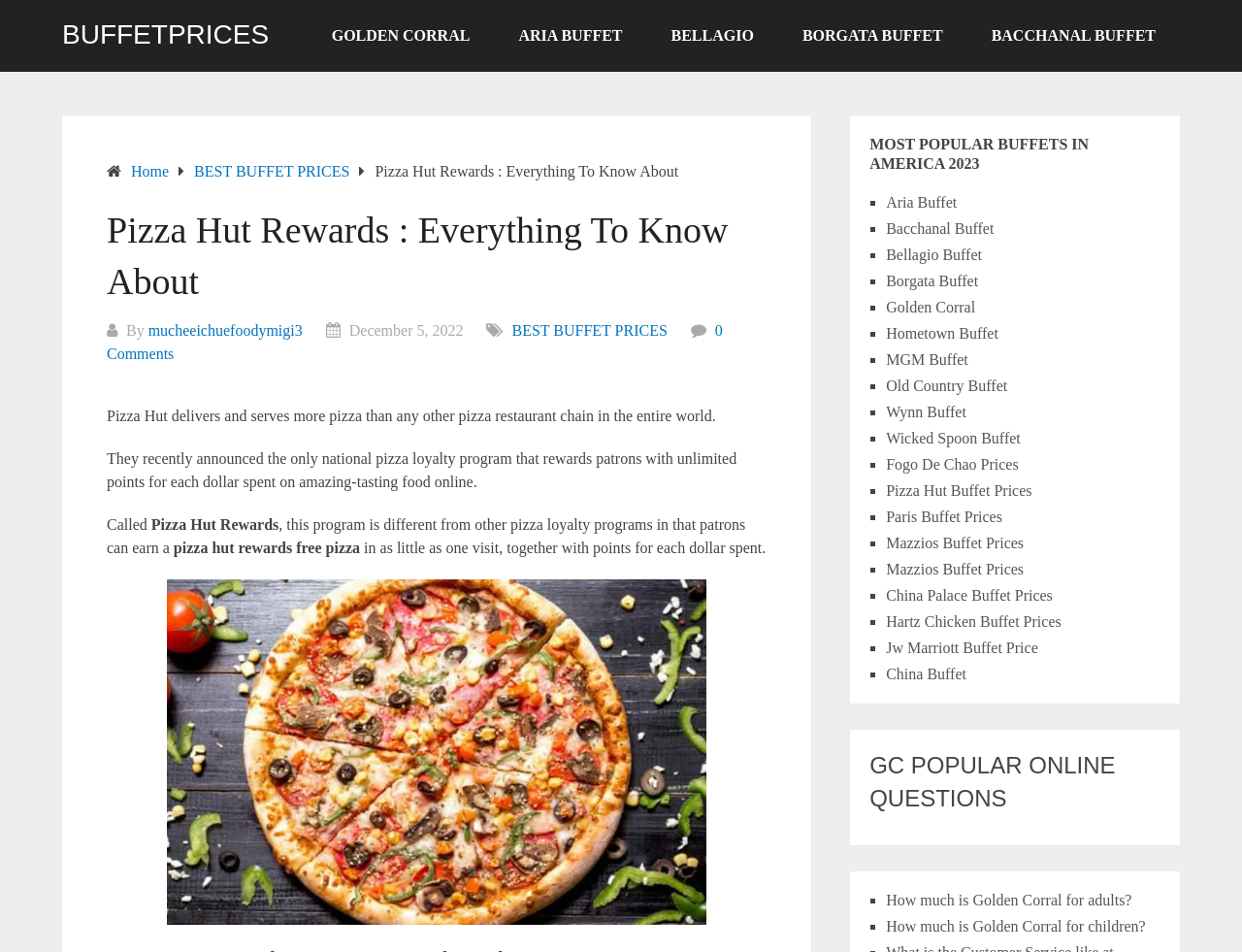Calculate the bounding box coordinates of the UI element given the description: "Aria Buffet".

[0.713, 0.204, 0.77, 0.221]